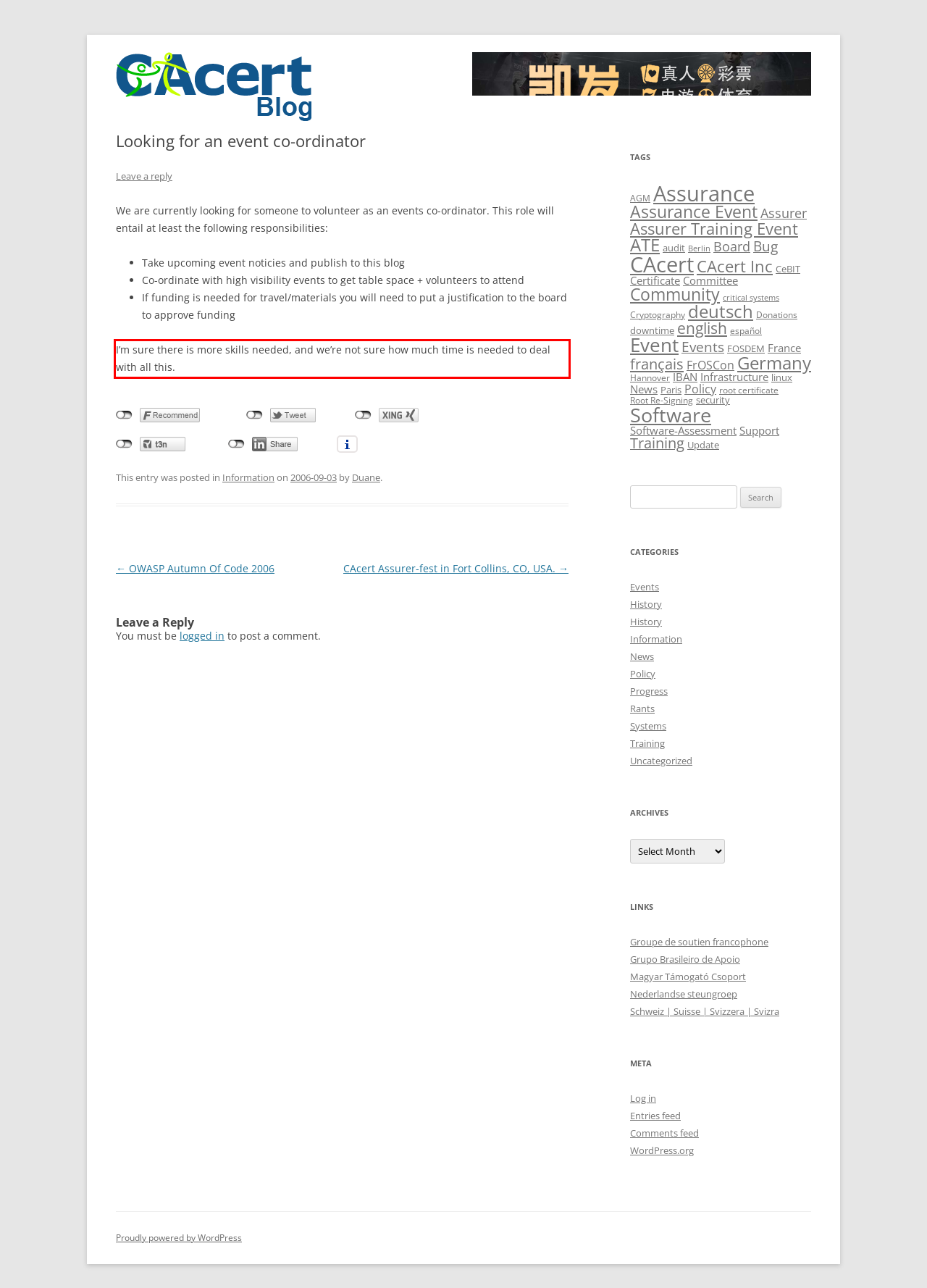You are provided with a webpage screenshot that includes a red rectangle bounding box. Extract the text content from within the bounding box using OCR.

I’m sure there is more skills needed, and we’re not sure how much time is needed to deal with all this.